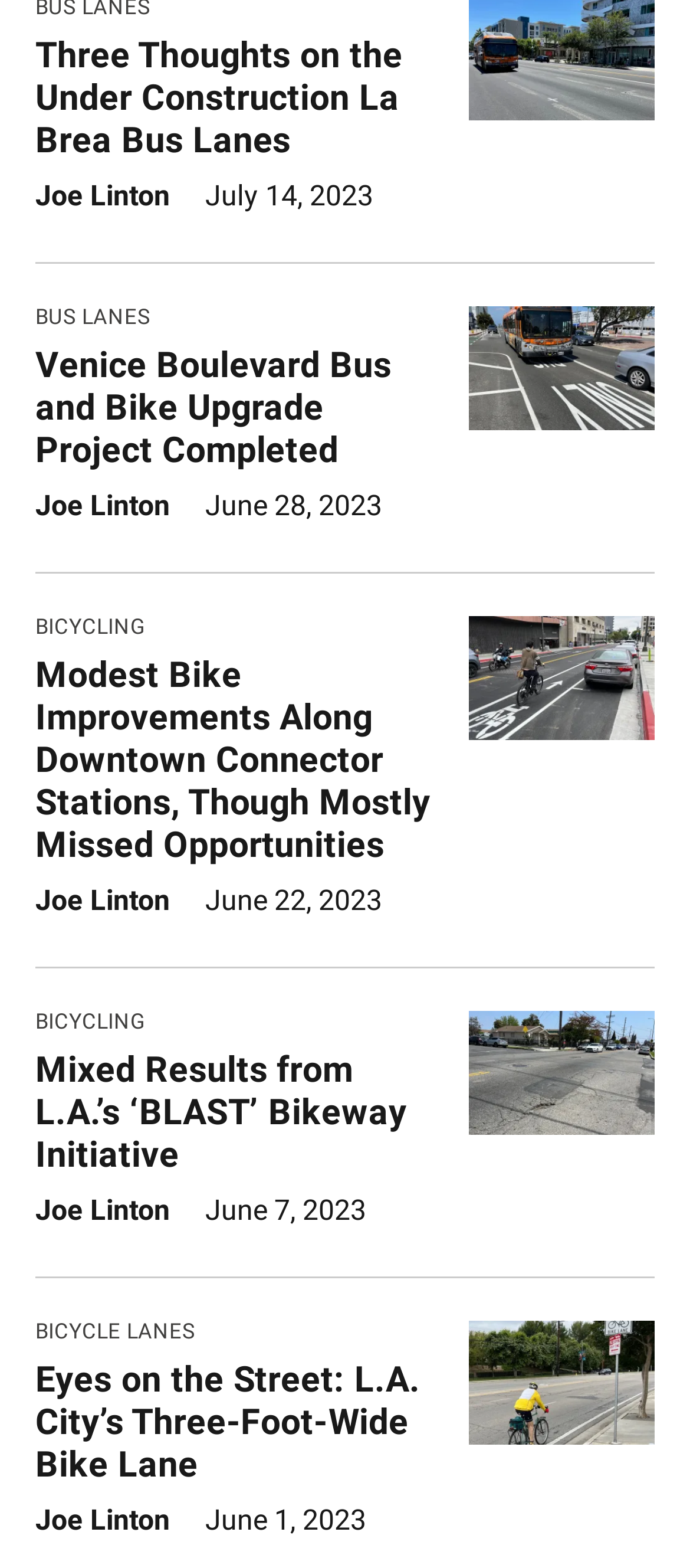Locate the bounding box coordinates of the UI element described by: "bicycle lanes". Provide the coordinates as four float numbers between 0 and 1, formatted as [left, top, right, bottom].

[0.051, 0.842, 0.282, 0.857]